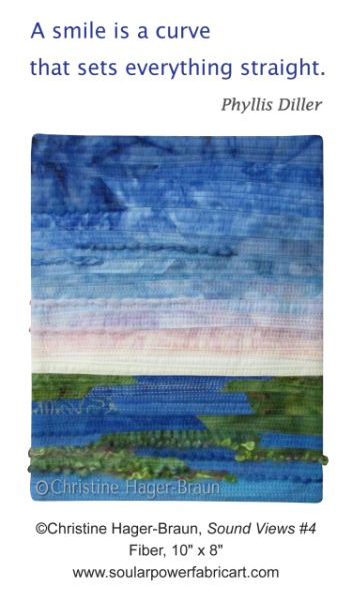Answer the question with a single word or phrase: 
Who is the author of the quote displayed in the artwork?

Phyllis Diller